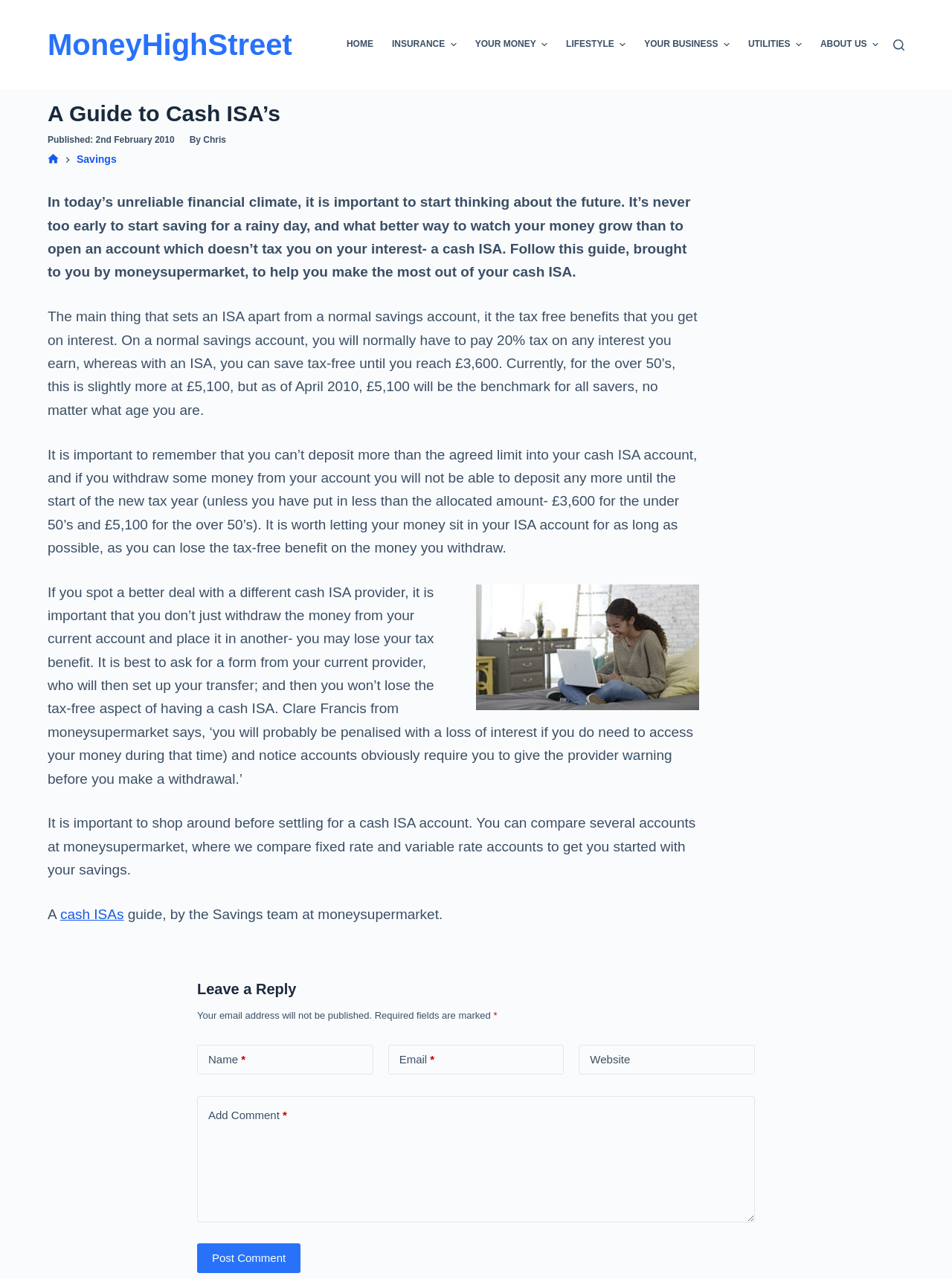From the element description: "parent_node: Add Comment name="comment"", extract the bounding box coordinates of the UI element. The coordinates should be expressed as four float numbers between 0 and 1, in the order [left, top, right, bottom].

[0.207, 0.857, 0.793, 0.956]